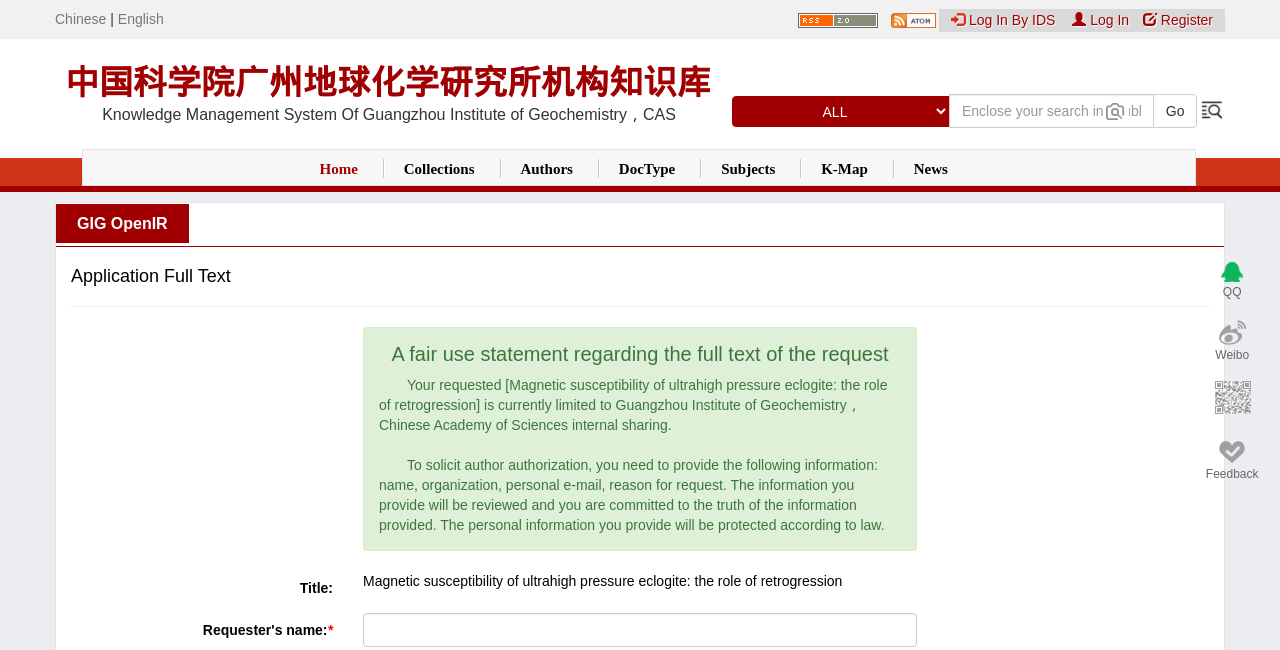Please determine the bounding box coordinates for the UI element described as: "parent_node: ALL".

[0.938, 0.151, 0.957, 0.188]